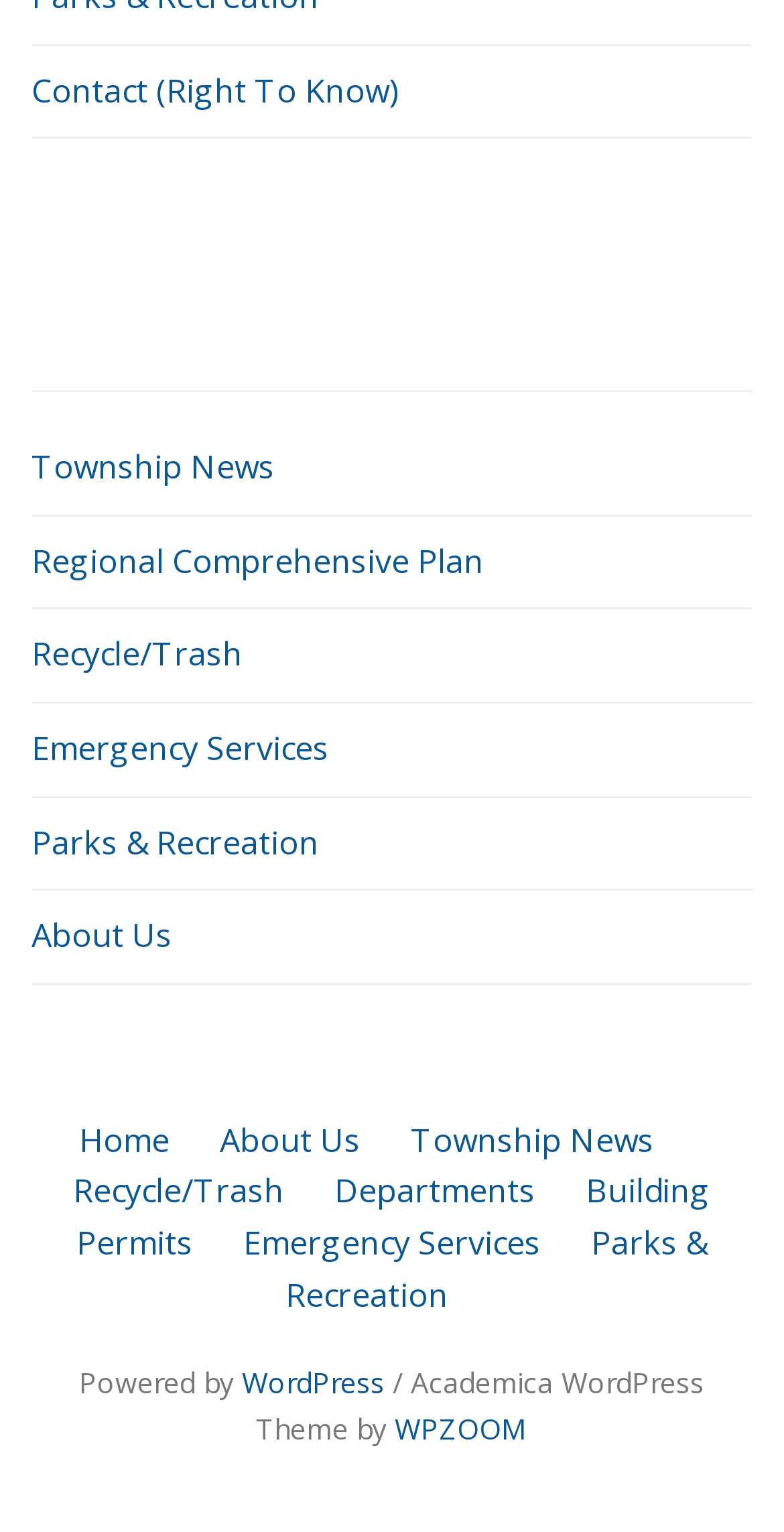What is the theme of the website?
Answer the question with a single word or phrase by looking at the picture.

Academica WordPress Theme